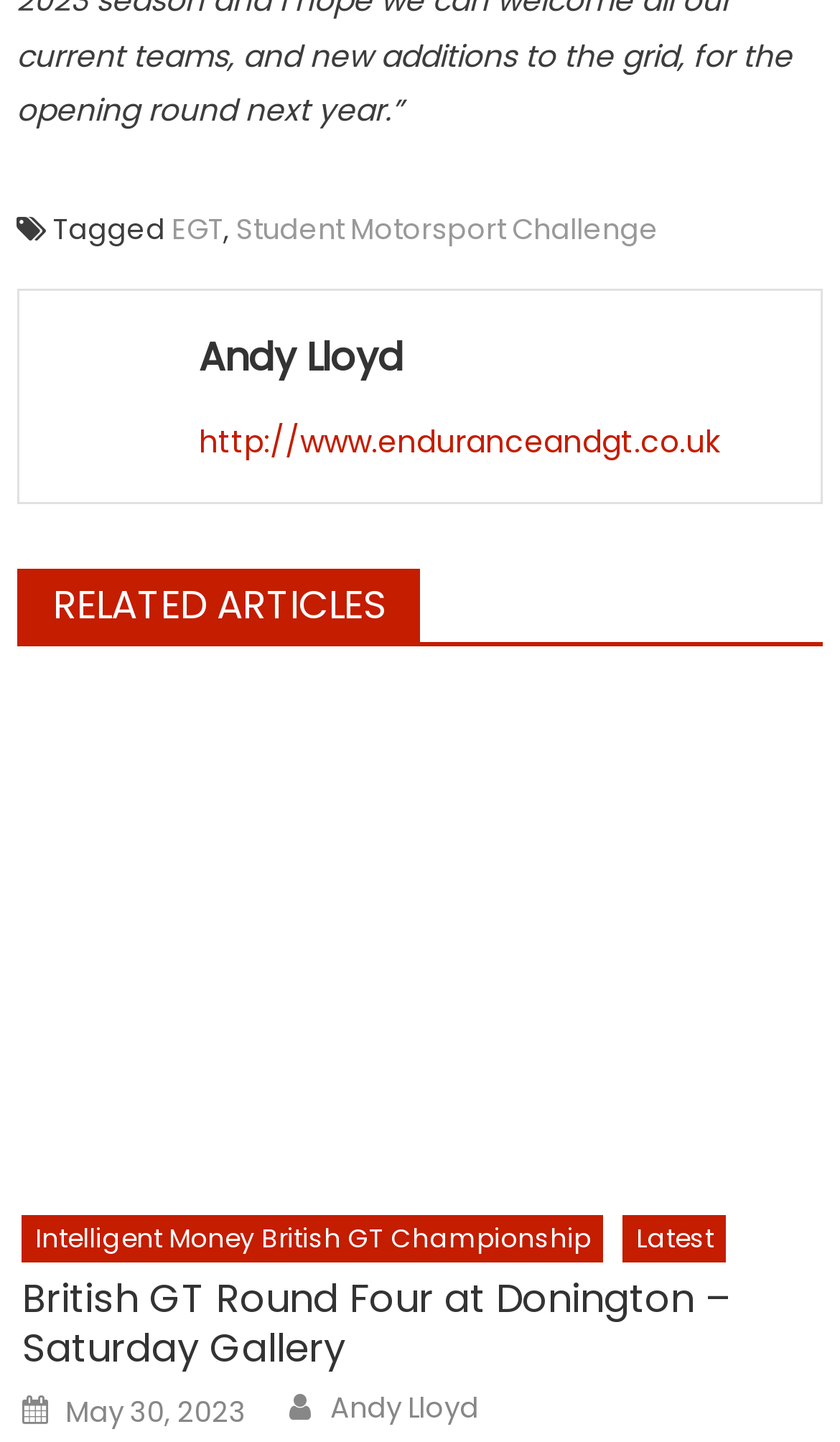How many related articles are listed?
Please provide a single word or phrase as your answer based on the screenshot.

3